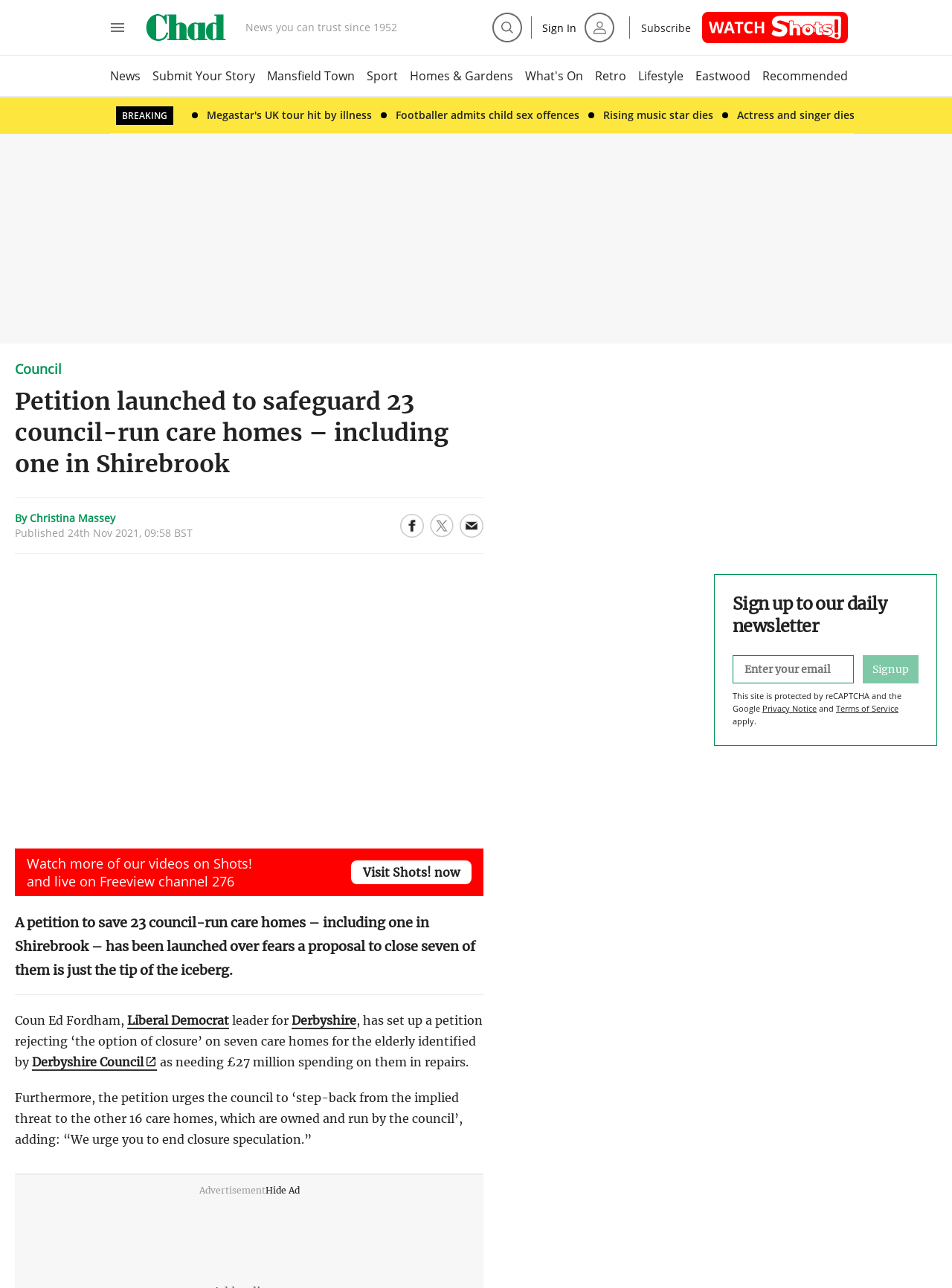Please find and give the text of the main heading on the webpage.

Petition launched to safeguard 23 council-run care homes – including one in Shirebrook